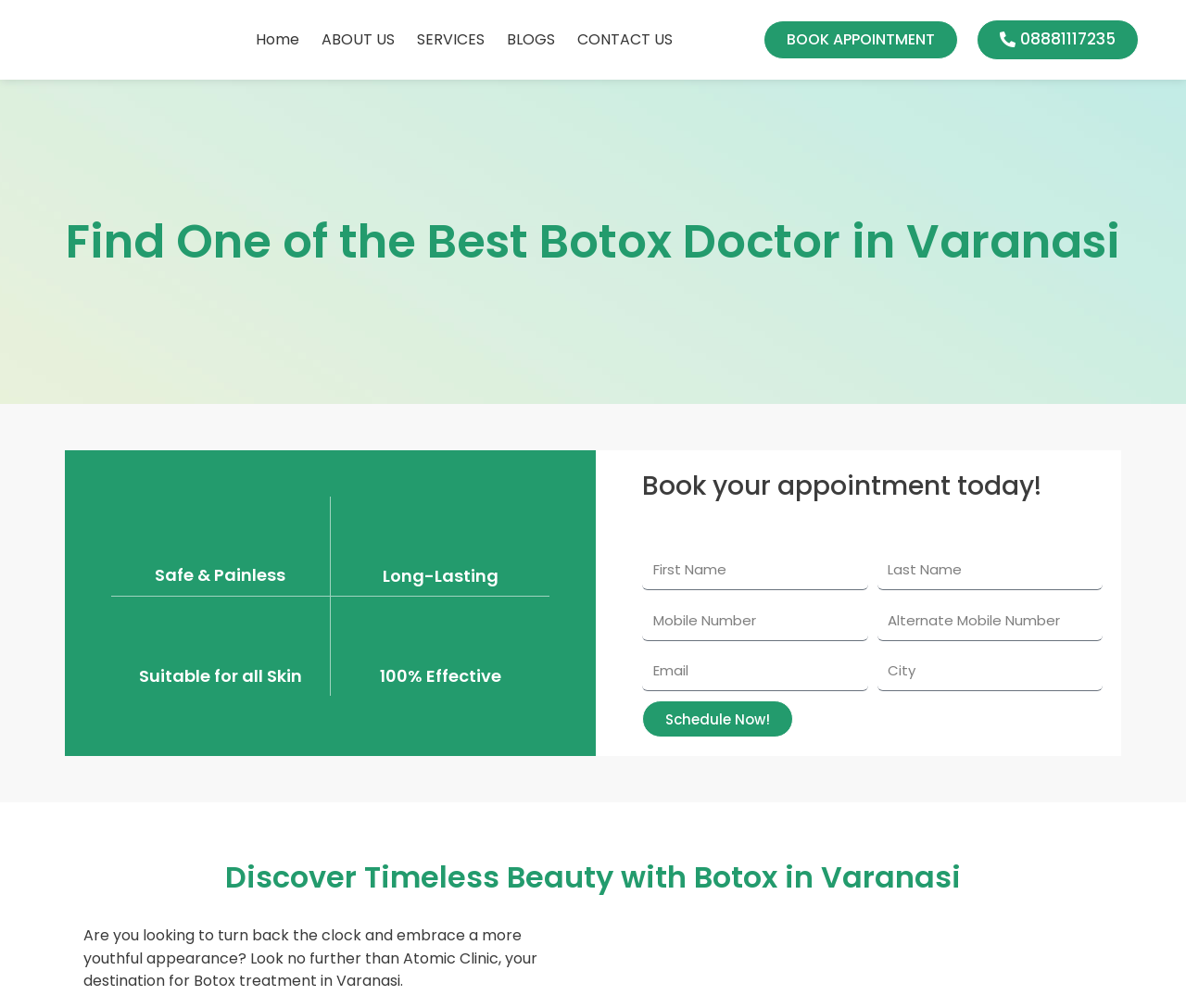Identify the bounding box coordinates for the element you need to click to achieve the following task: "Enter your first name". The coordinates must be four float values ranging from 0 to 1, formatted as [left, top, right, bottom].

[0.542, 0.545, 0.732, 0.586]